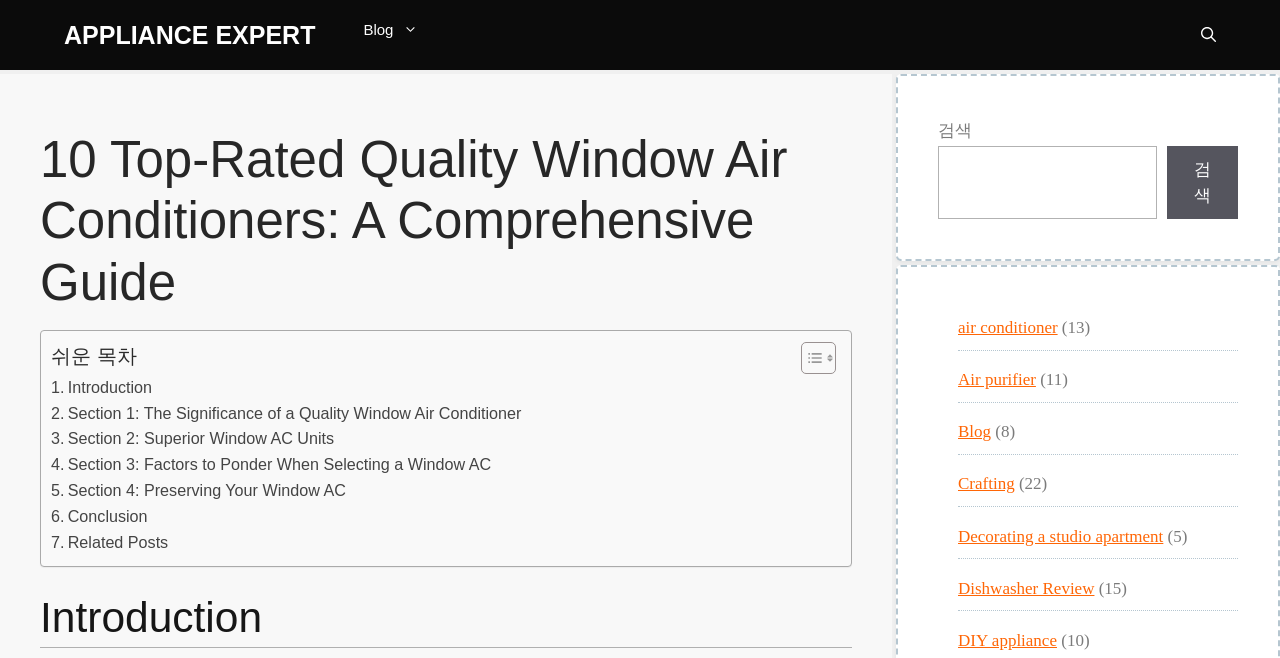Extract the main heading text from the webpage.

10 Top-Rated Quality Window Air Conditioners: A Comprehensive Guide